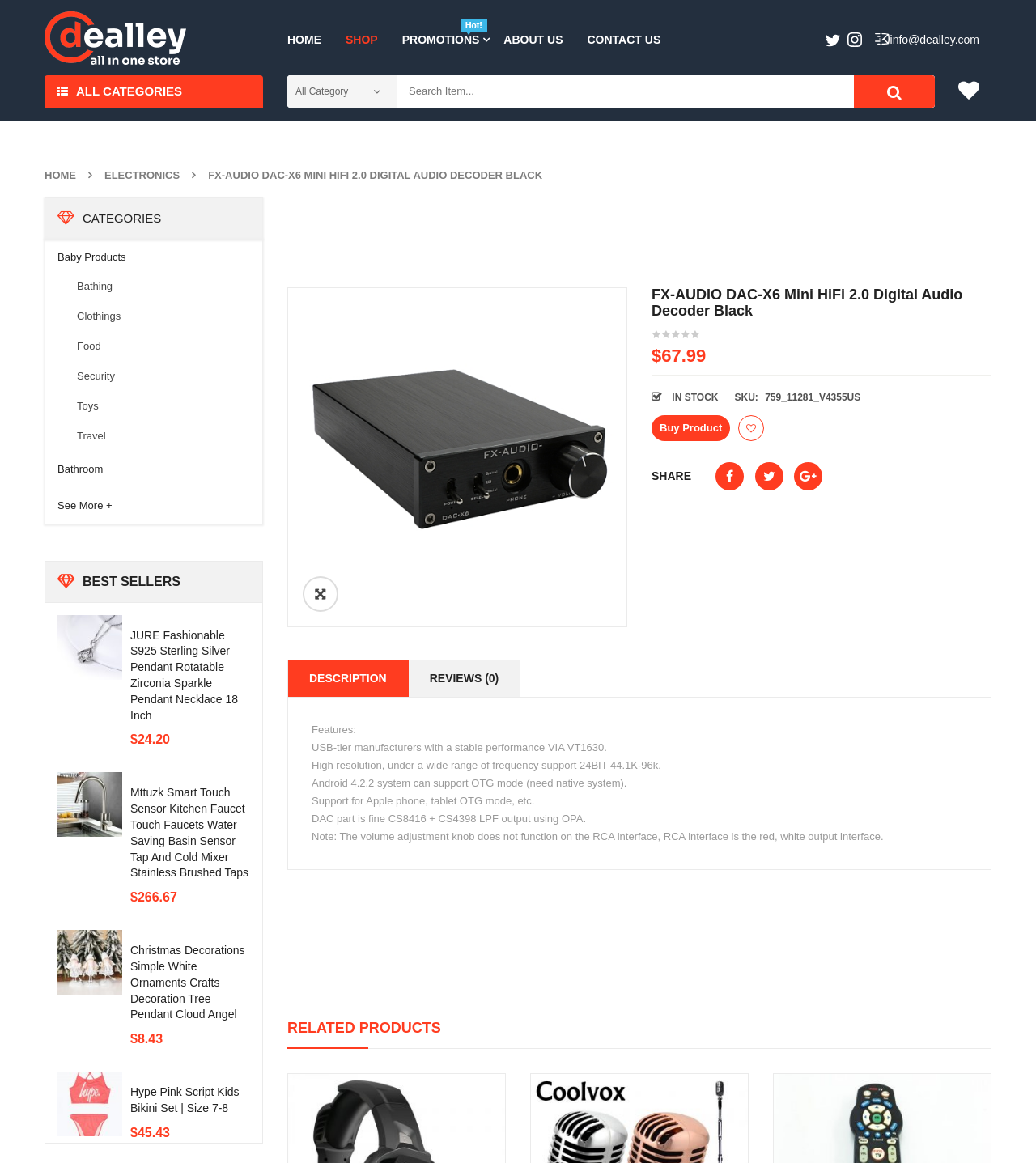Please examine the image and answer the question with a detailed explanation:
What is the name of the product?

I found the product name by looking at the heading element on the webpage, which is 'FX-AUDIO DAC-X6 Mini HiFi 2.0 Digital Audio Decoder Black'.